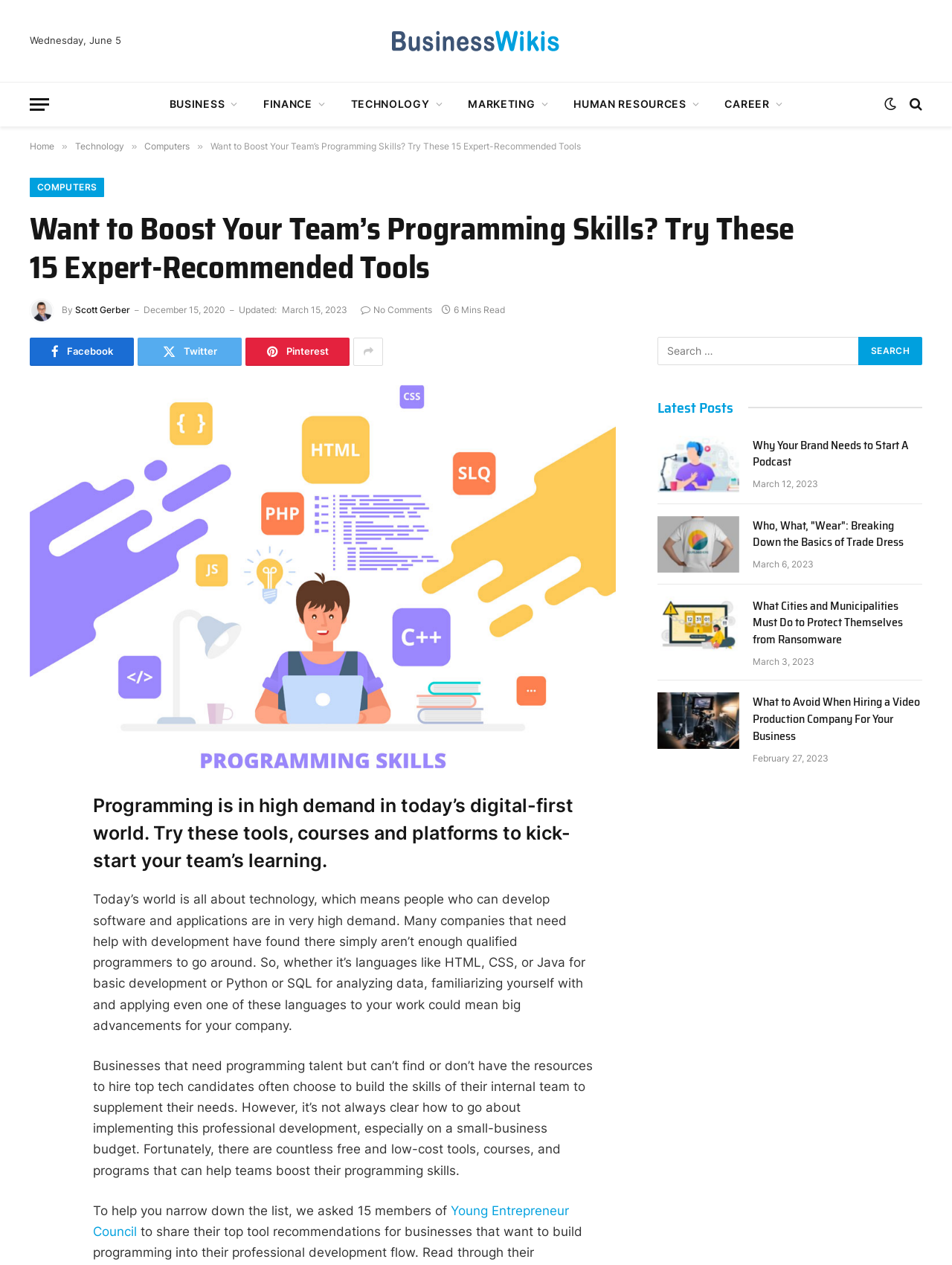What is the topic of the latest post 'Why Your Brand Needs to Start A Podcast'?
Provide an in-depth answer to the question, covering all aspects.

I found the topic by reading the title of the latest post, which says 'Why Your Brand Needs to Start A Podcast'.